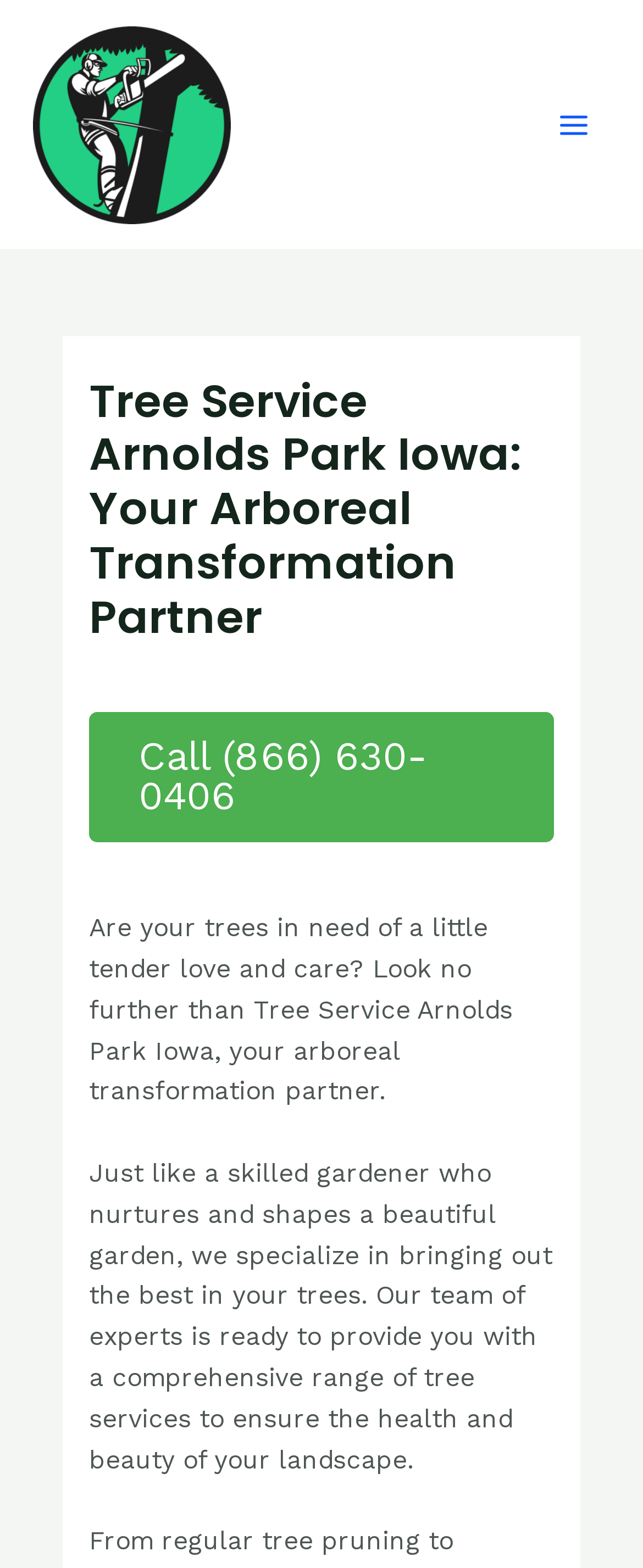Predict the bounding box for the UI component with the following description: "Call (866) 630-0406".

[0.138, 0.454, 0.862, 0.537]